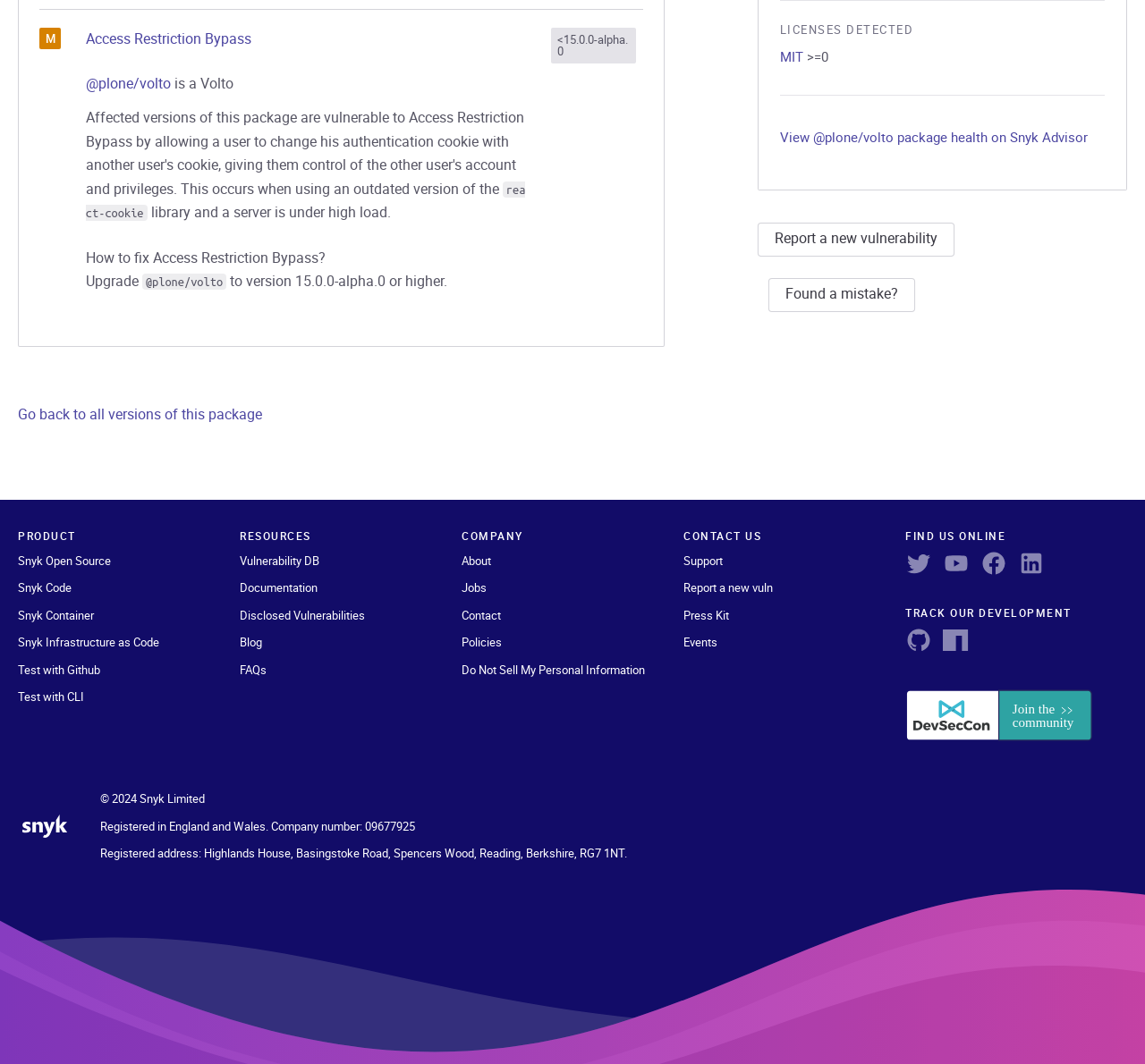Give the bounding box coordinates for this UI element: "name="s" placeholder="Search..."". The coordinates should be four float numbers between 0 and 1, arranged as [left, top, right, bottom].

None